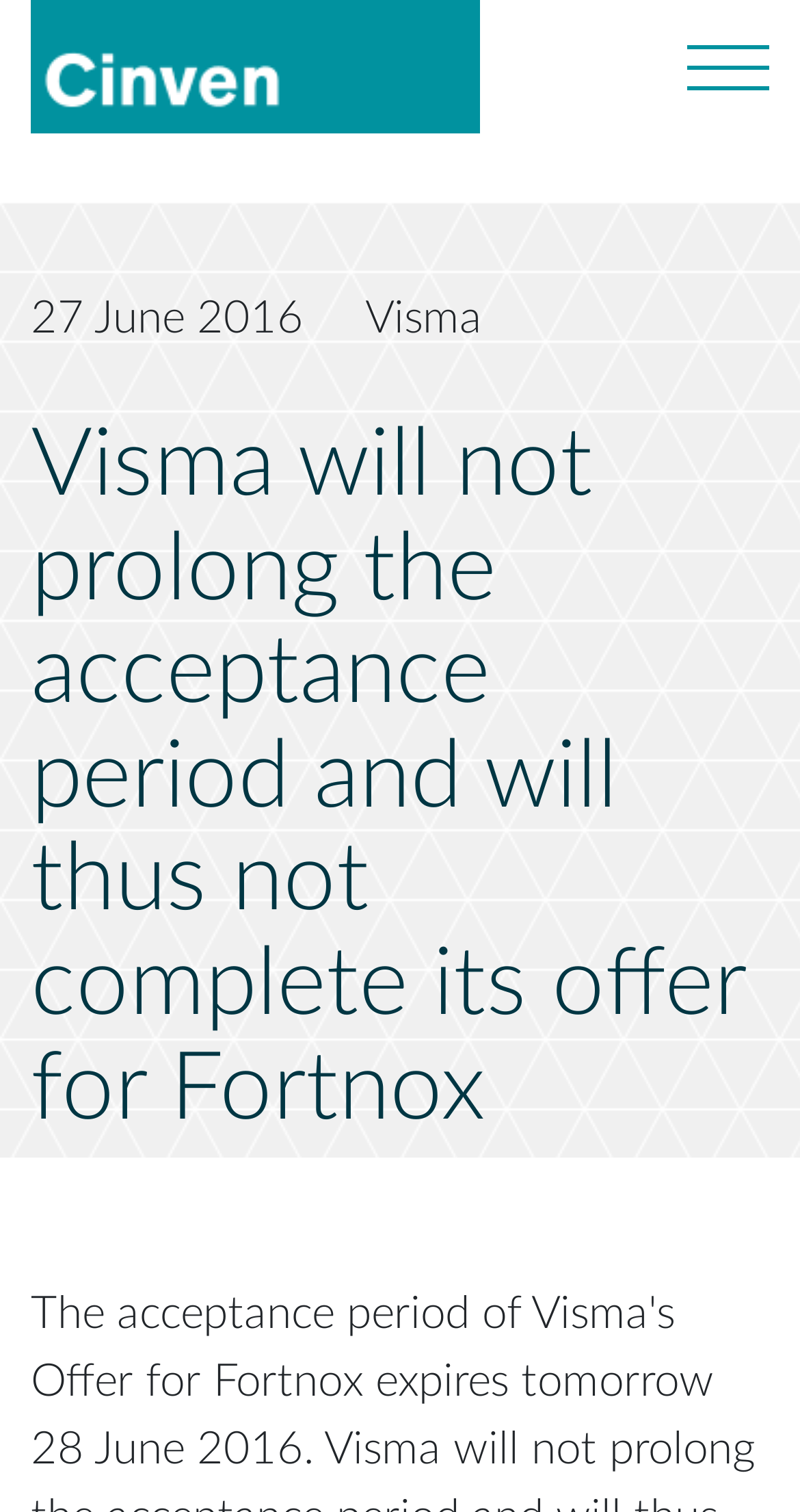Given the description of the UI element: "alt="Cinven"", predict the bounding box coordinates in the form of [left, top, right, bottom], with each value being a float between 0 and 1.

[0.038, 0.0, 0.749, 0.088]